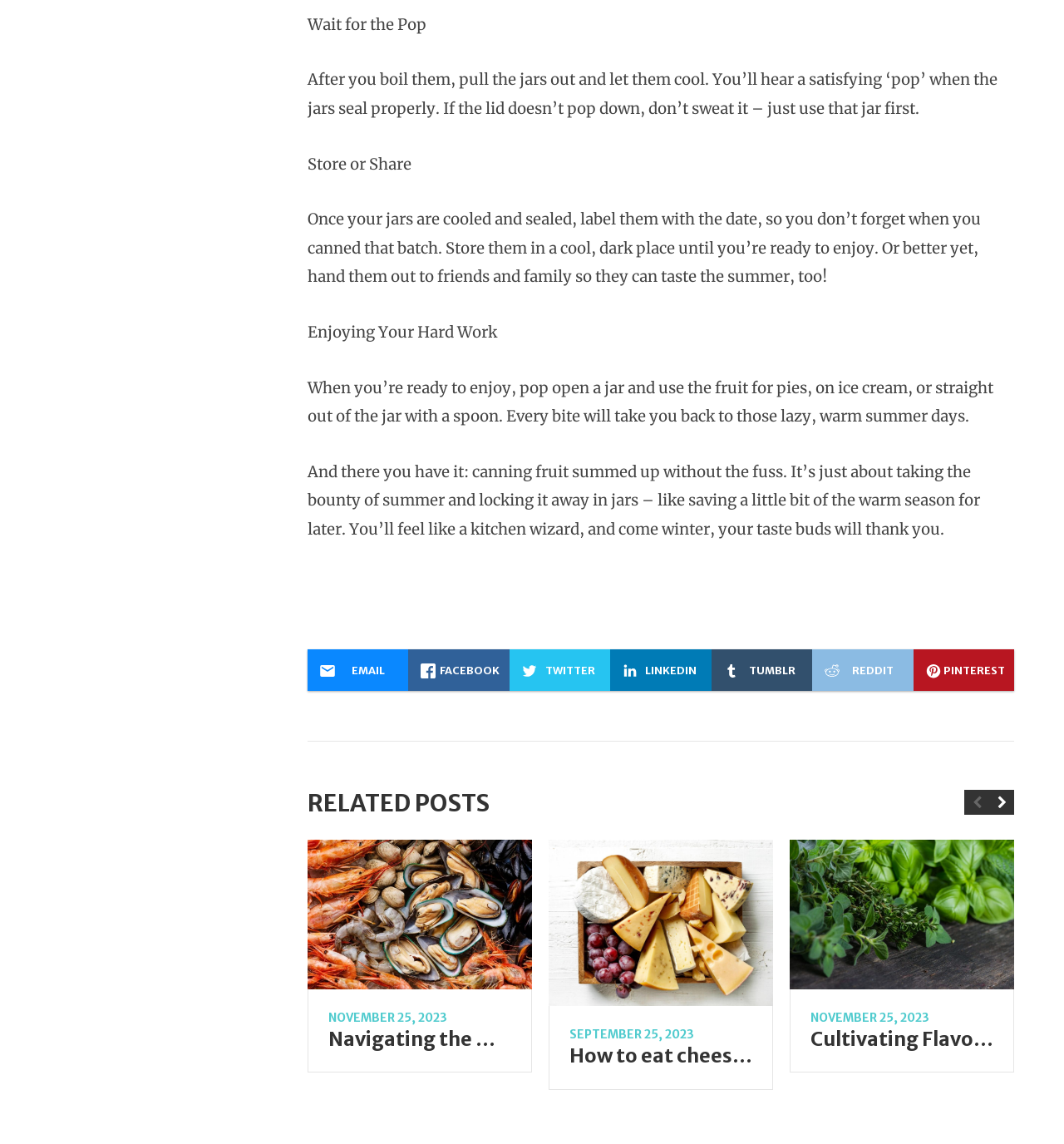Respond concisely with one word or phrase to the following query:
What is the topic of the article?

Canning fruit